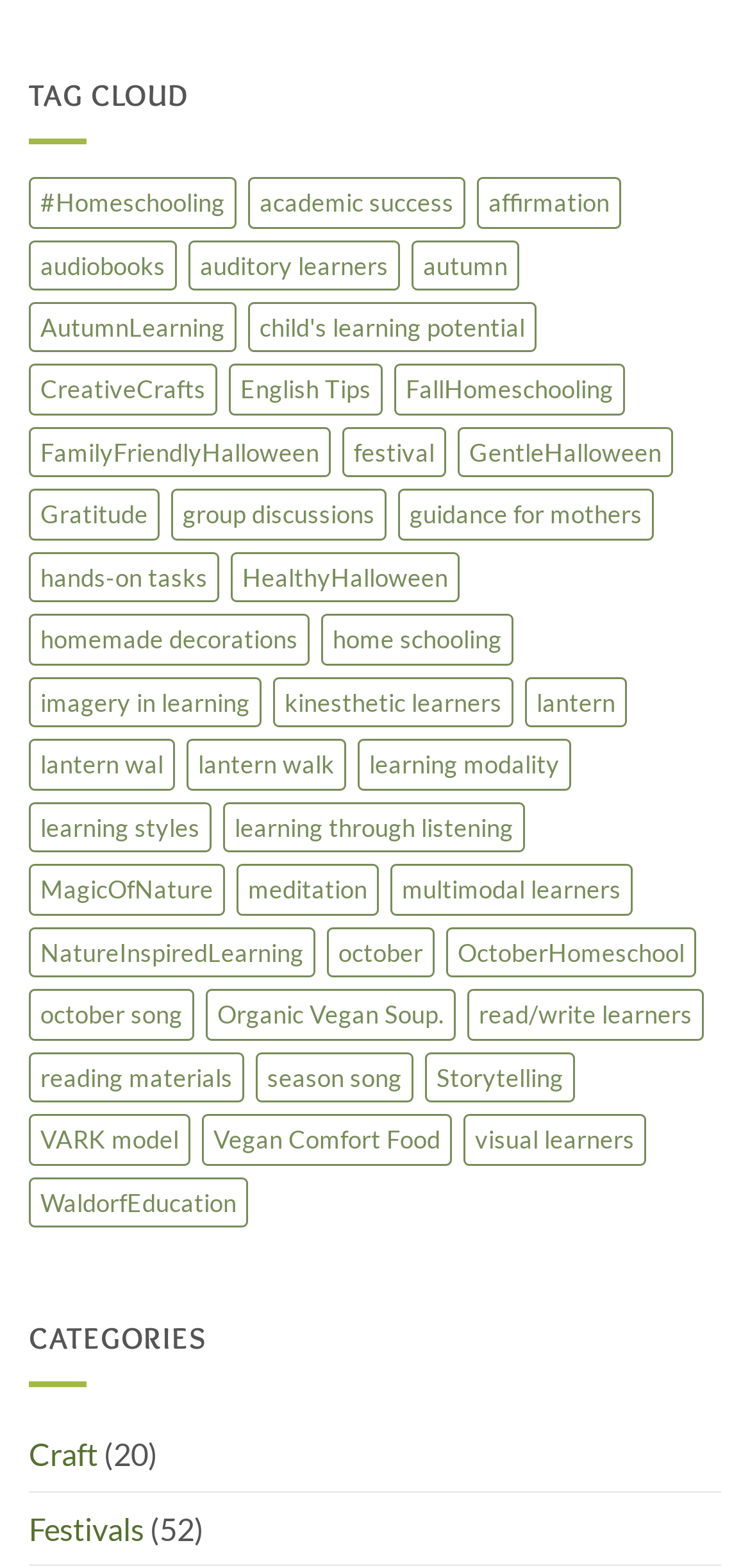What is the number of items in the 'Festivals' category?
Answer the question with a single word or phrase derived from the image.

52